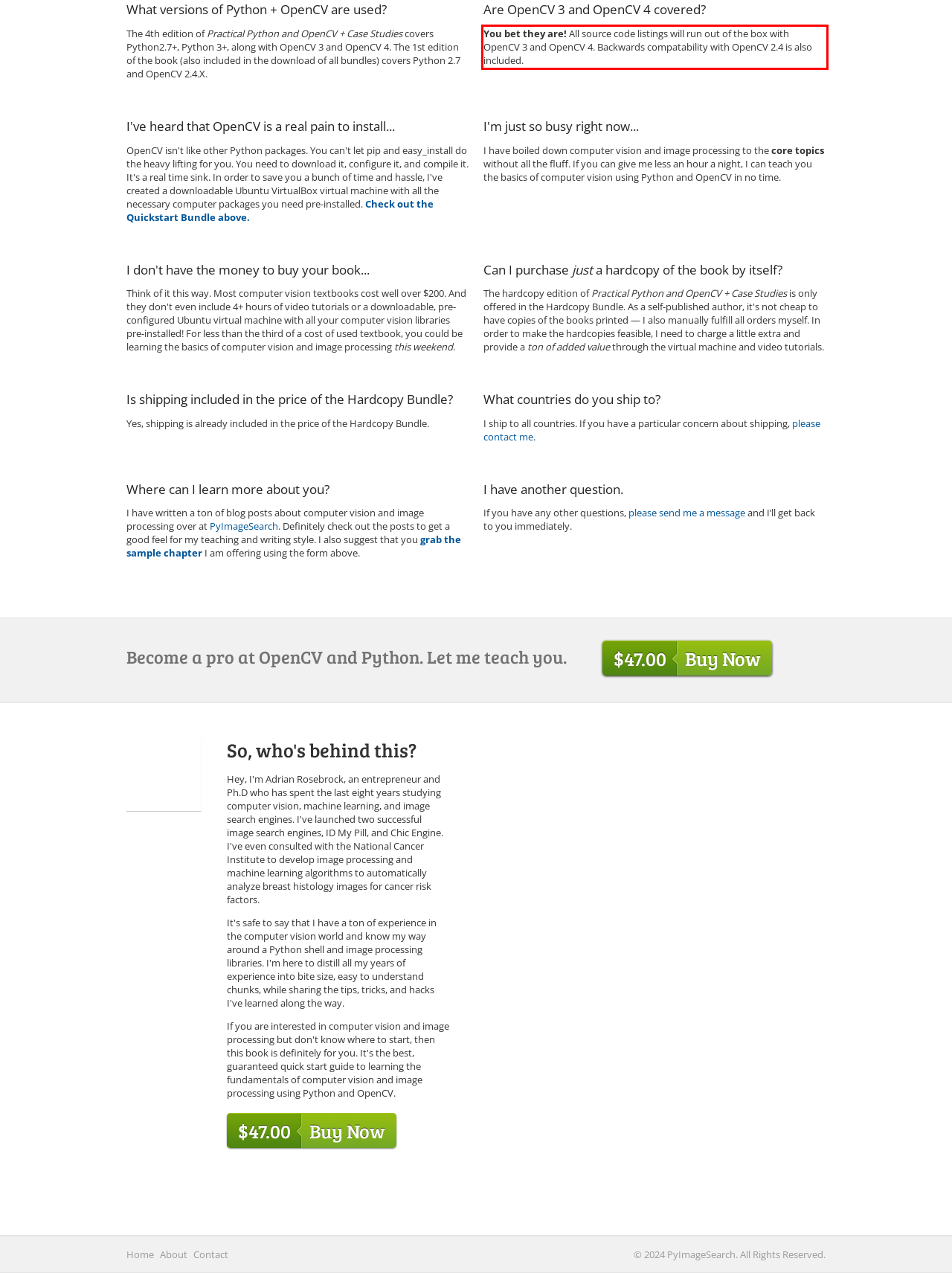Look at the screenshot of the webpage, locate the red rectangle bounding box, and generate the text content that it contains.

You bet they are! All source code listings will run out of the box with OpenCV 3 and OpenCV 4. Backwards compatability with OpenCV 2.4 is also included.